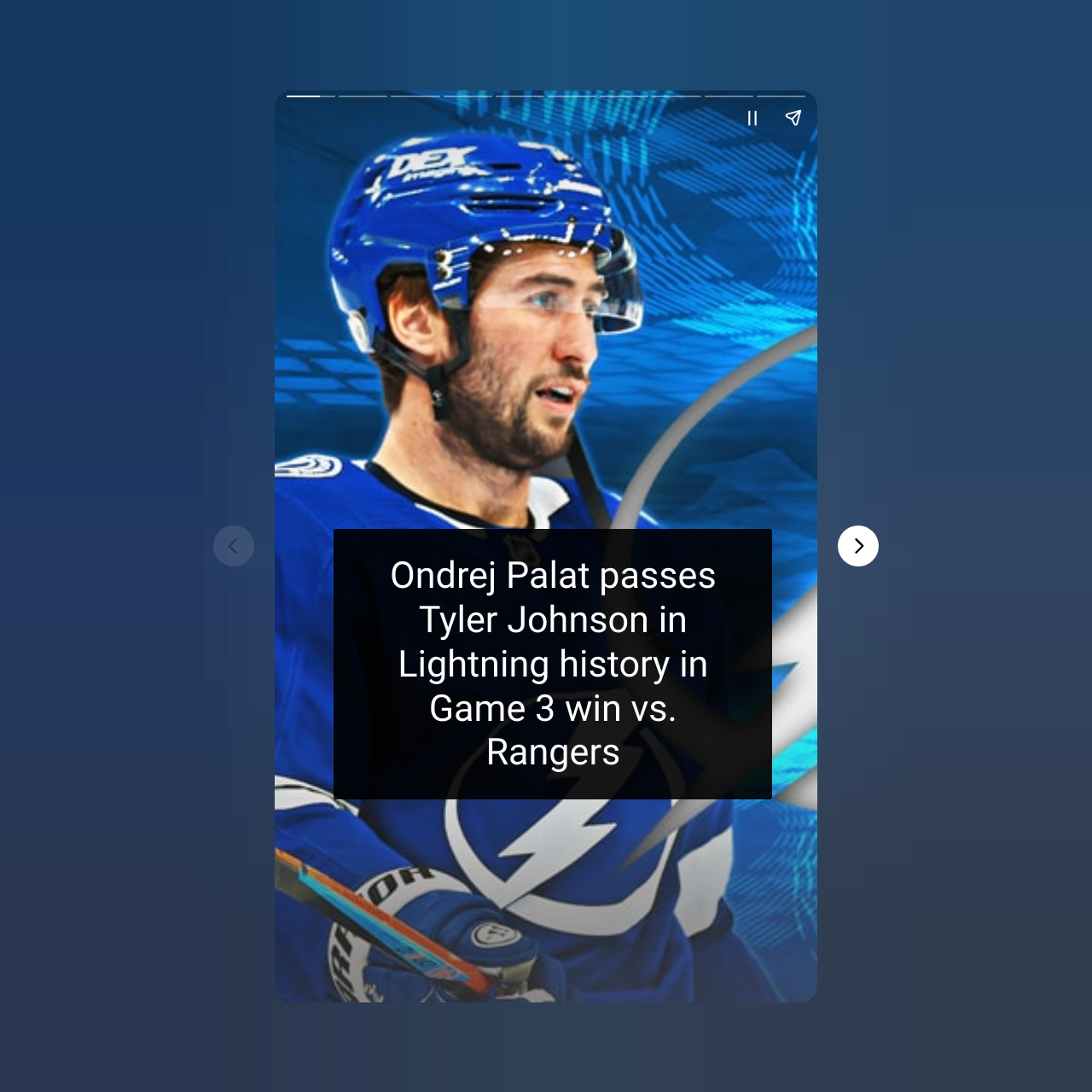Give a detailed account of the webpage, highlighting key information.

The webpage appears to be a sports news article, specifically about a hockey game between the Lightning and the Rangers. At the top of the page, there is a prominent heading that reads "Ondrej Palat passes Tyler Johnson in Lightning history in Game 3 win vs. Rangers". 

Below the heading, there is a large canvas element that takes up the majority of the page. On the top-left side of the canvas, there is a complementary section that contains two buttons: "Pause story" and "Share story". These buttons are positioned relatively close to each other, with the "Pause story" button on the left and the "Share story" button on the right.

On the left side of the page, near the middle, there is a disabled "Previous page" button. On the right side of the page, near the middle, there is an active "Next page" button. This suggests that the article may be a multi-page story, and the user can navigate through the pages using these buttons.

The meta description mentions that the next matchup will take place on Tuesday night on ESPN or ESPN+, which implies that the article may be related to an upcoming game or event.